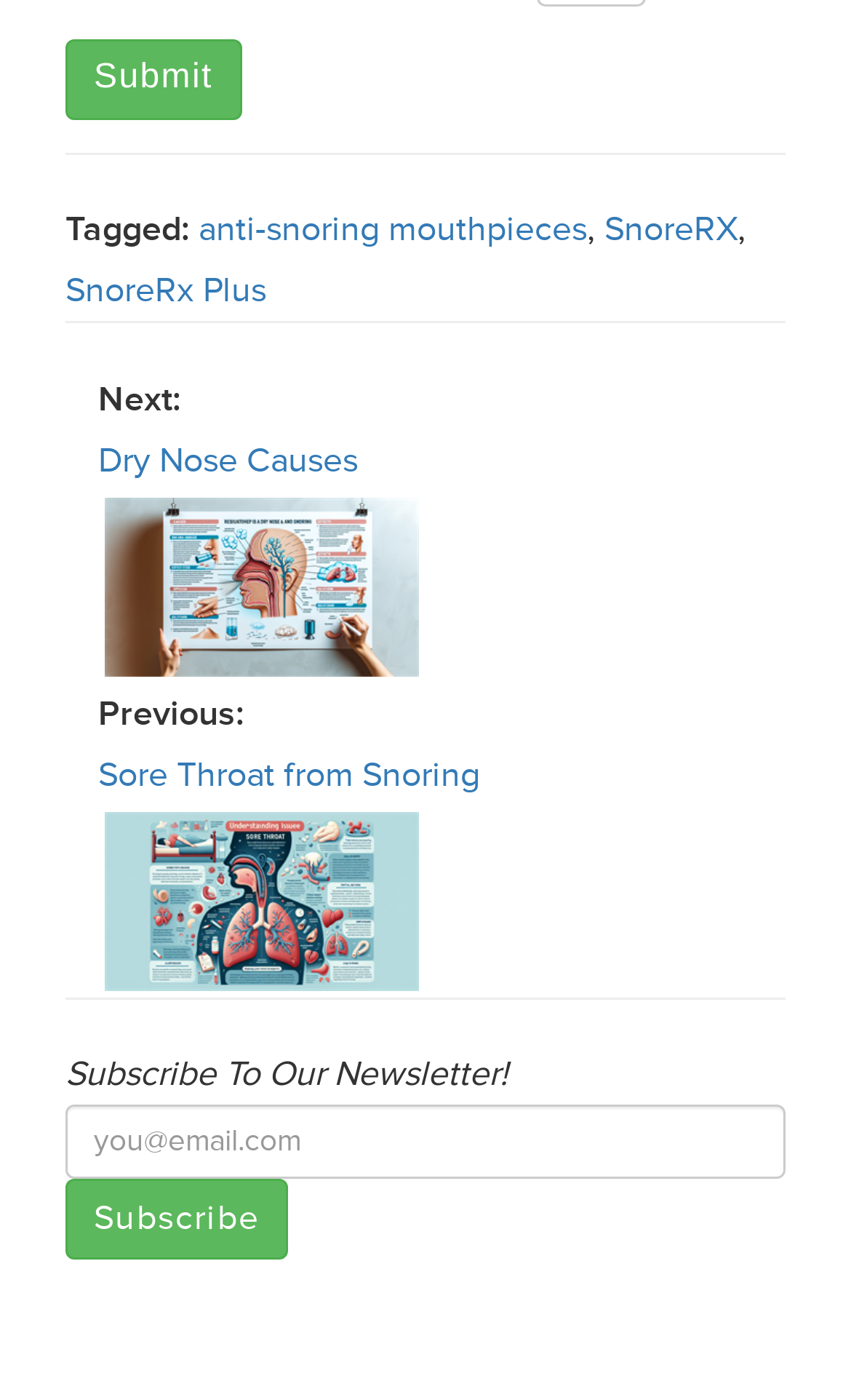Find the bounding box coordinates for the area you need to click to carry out the instruction: "Visit the SnoreRX page". The coordinates should be four float numbers between 0 and 1, indicated as [left, top, right, bottom].

[0.71, 0.148, 0.867, 0.179]